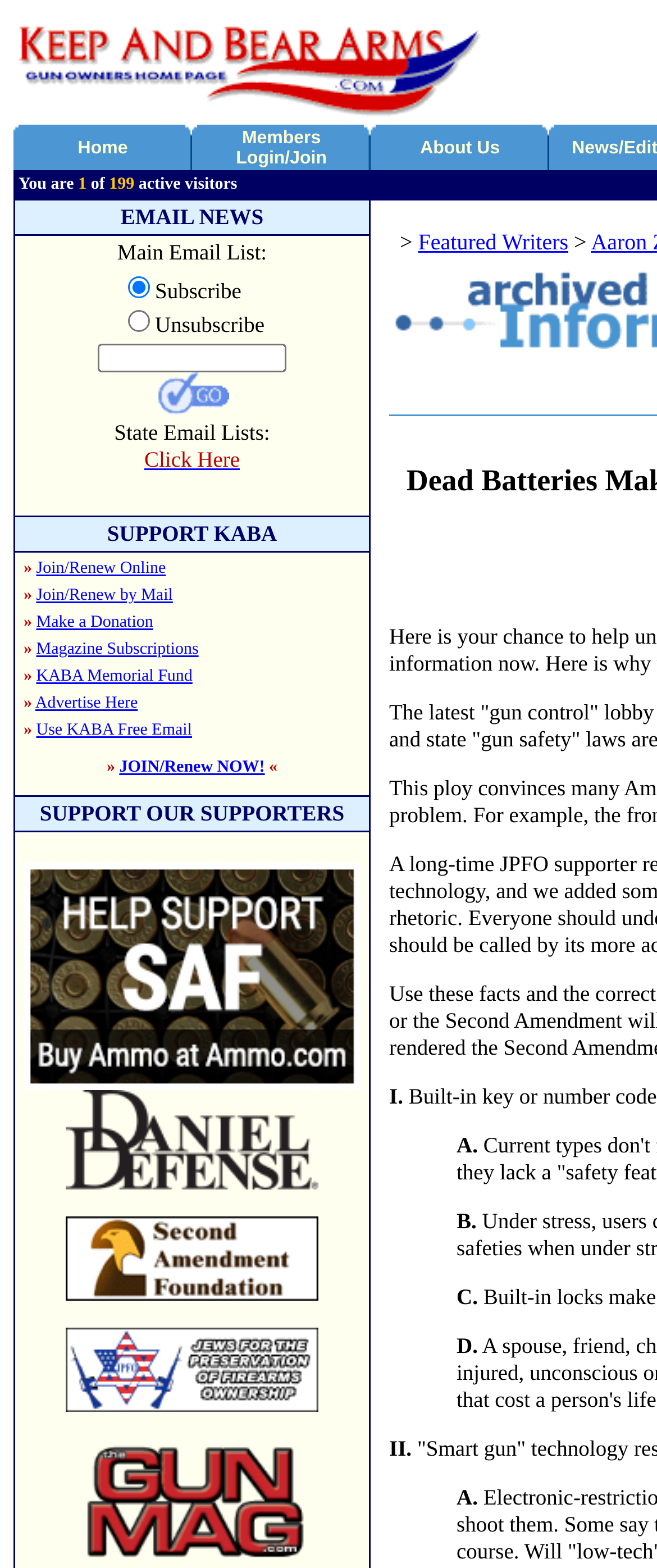What is the purpose of the 'EMAIL NEWS' section?
Can you provide an in-depth and detailed response to the question?

The 'EMAIL NEWS' section has a radio button to select whether to subscribe or unsubscribe to email news, indicating that its purpose is to manage email news subscriptions.